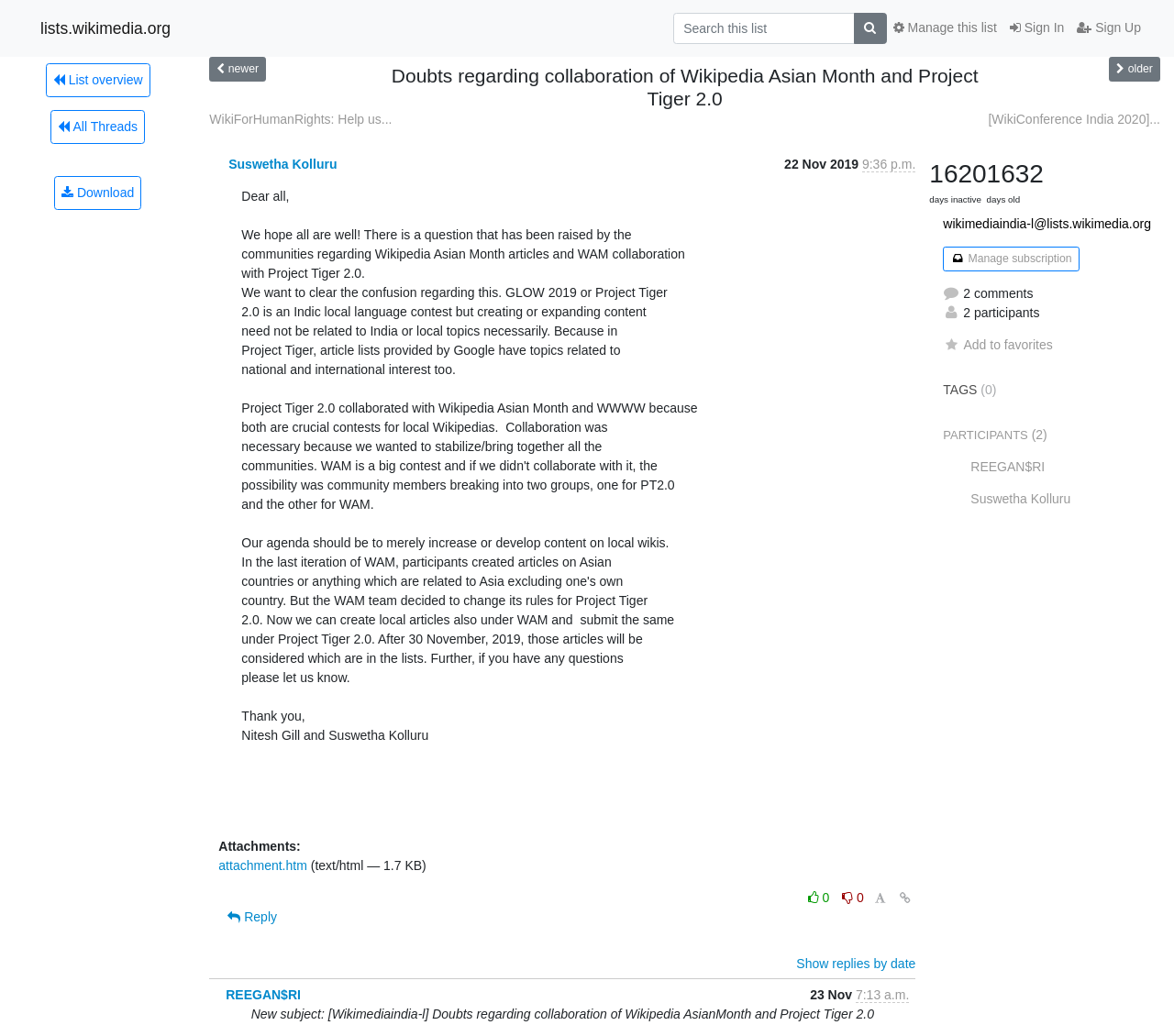Could you provide the bounding box coordinates for the portion of the screen to click to complete this instruction: "Search this list"?

[0.573, 0.012, 0.728, 0.042]